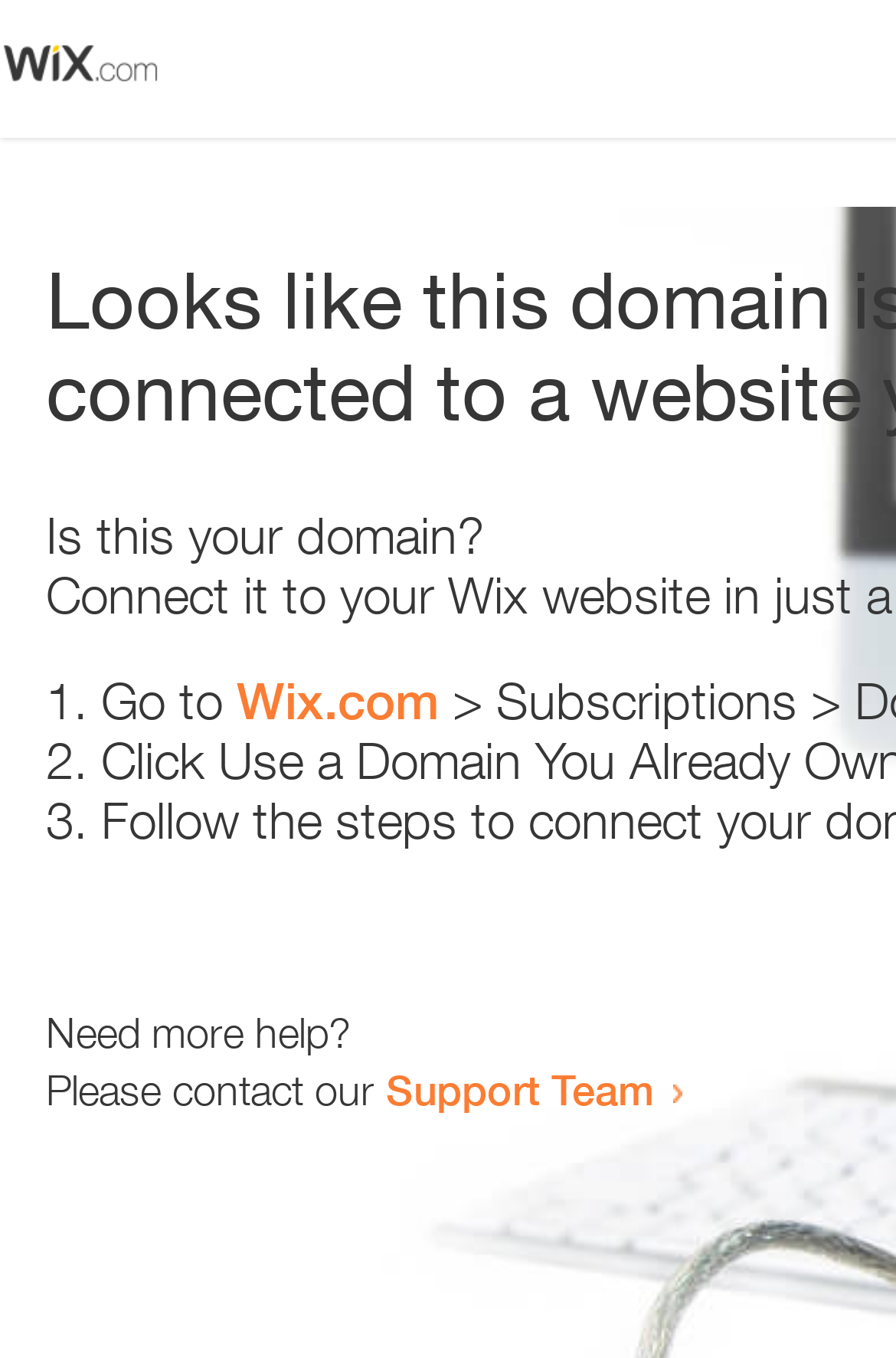Create a full and detailed caption for the entire webpage.

The webpage appears to be an error page, with a small image at the top left corner. Below the image, there is a question "Is this your domain?" in a prominent position. 

To the right of the question, there is a numbered list with three items. The first item starts with "1." and suggests going to "Wix.com". The second item starts with "2." and the third item starts with "3.", but their contents are not specified. 

Further down the page, there is a section that offers help, with the text "Need more help?" followed by a sentence "Please contact our" and a link to the "Support Team".